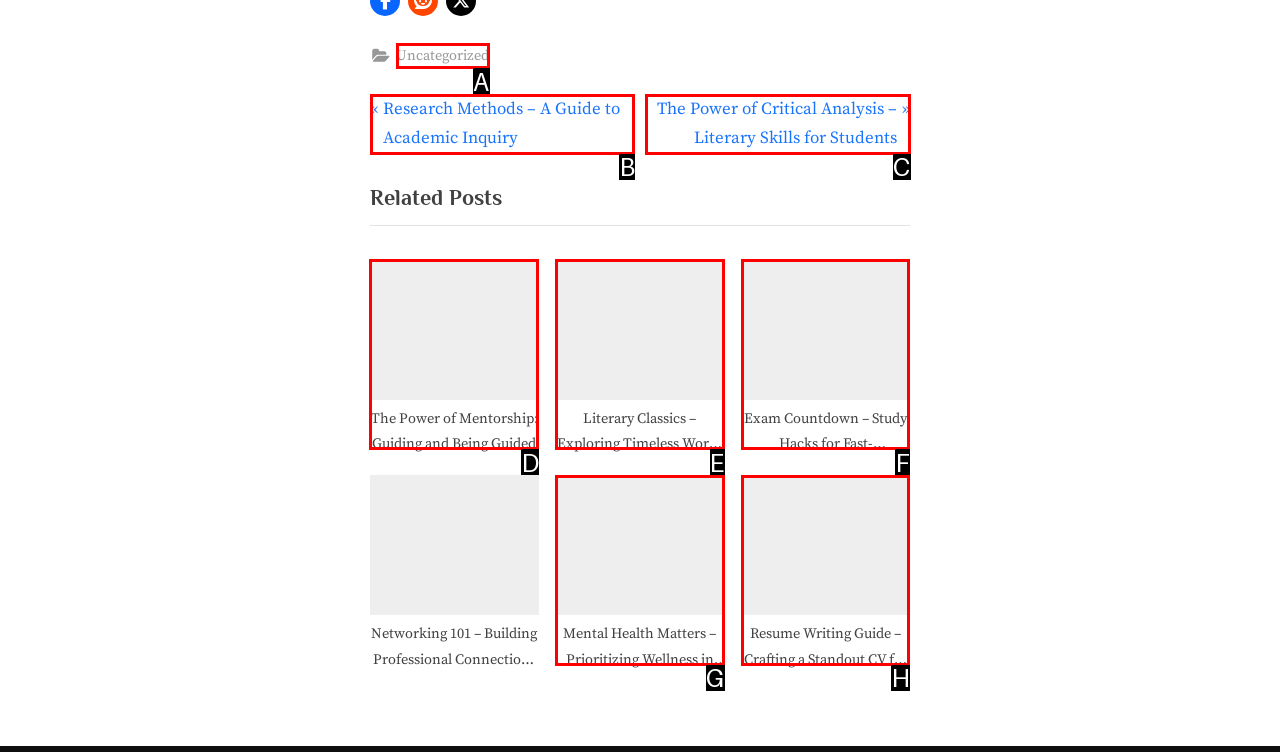To perform the task "read about the power of mentorship", which UI element's letter should you select? Provide the letter directly.

D